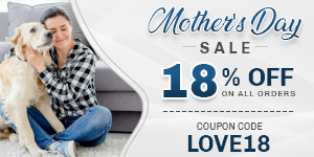Describe thoroughly the contents of the image.

The image showcases an inviting promotional banner for a Mother's Day sale, highlighting an enticing offer of 18% off on all orders. A joyful scene captures a woman lovingly embracing her golden retriever, embodying the warmth and connection often celebrated on this special occasion. The banner prominently displays the coupon code "LOVE18," encouraging customers to take advantage of the discount during this heartfelt celebration. The soft tones and friendly imagery not only promote the sale but also resonate with pet lovers, making it an appealing invitation to shop for their furry friends.